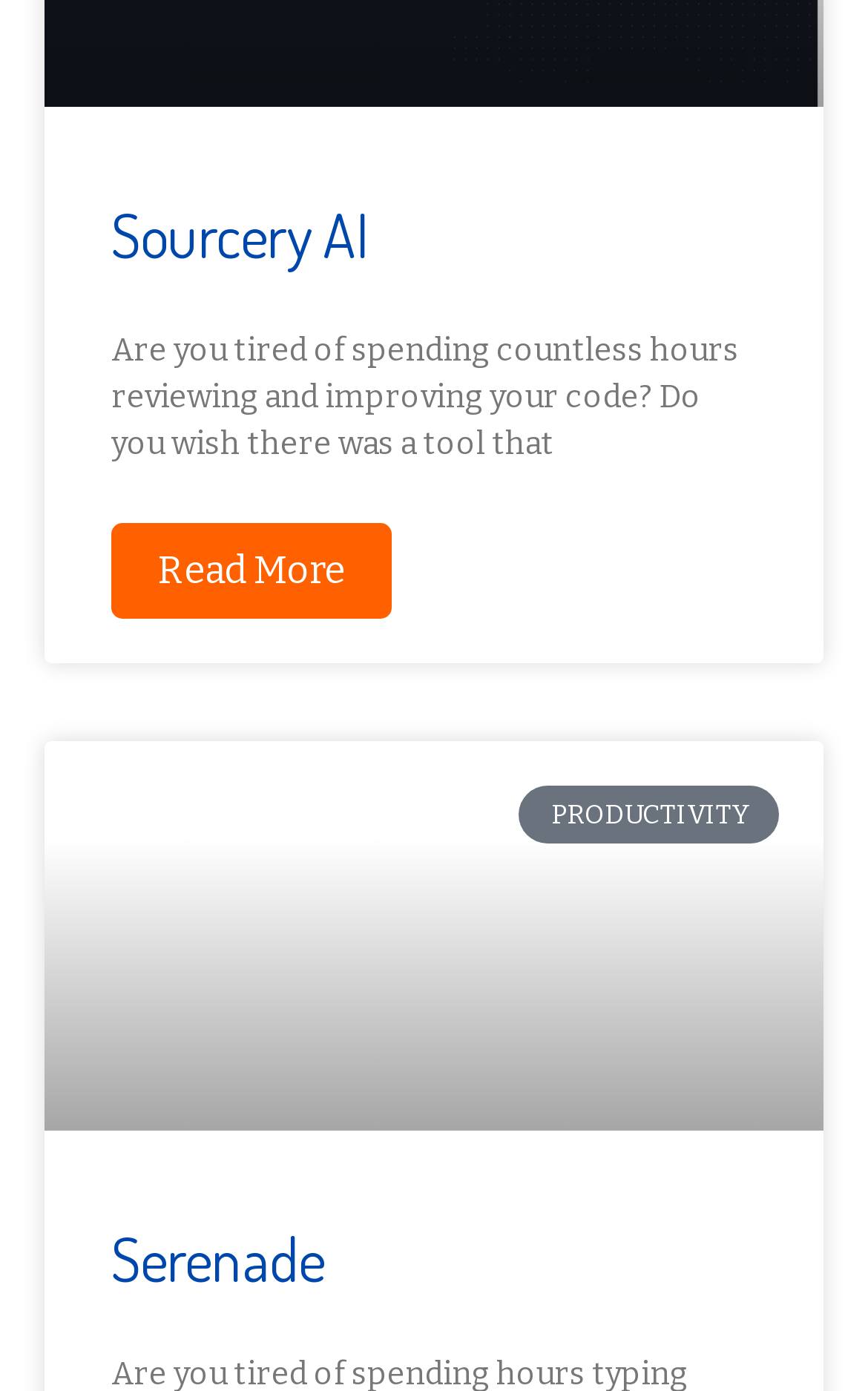What is the name of the voice assistant for coding?
Carefully analyze the image and provide a detailed answer to the question.

The name of the voice assistant for coding is Serenade, which is mentioned in the heading element with the text 'Serenade' and also in the link element with the text 'Serenade'.